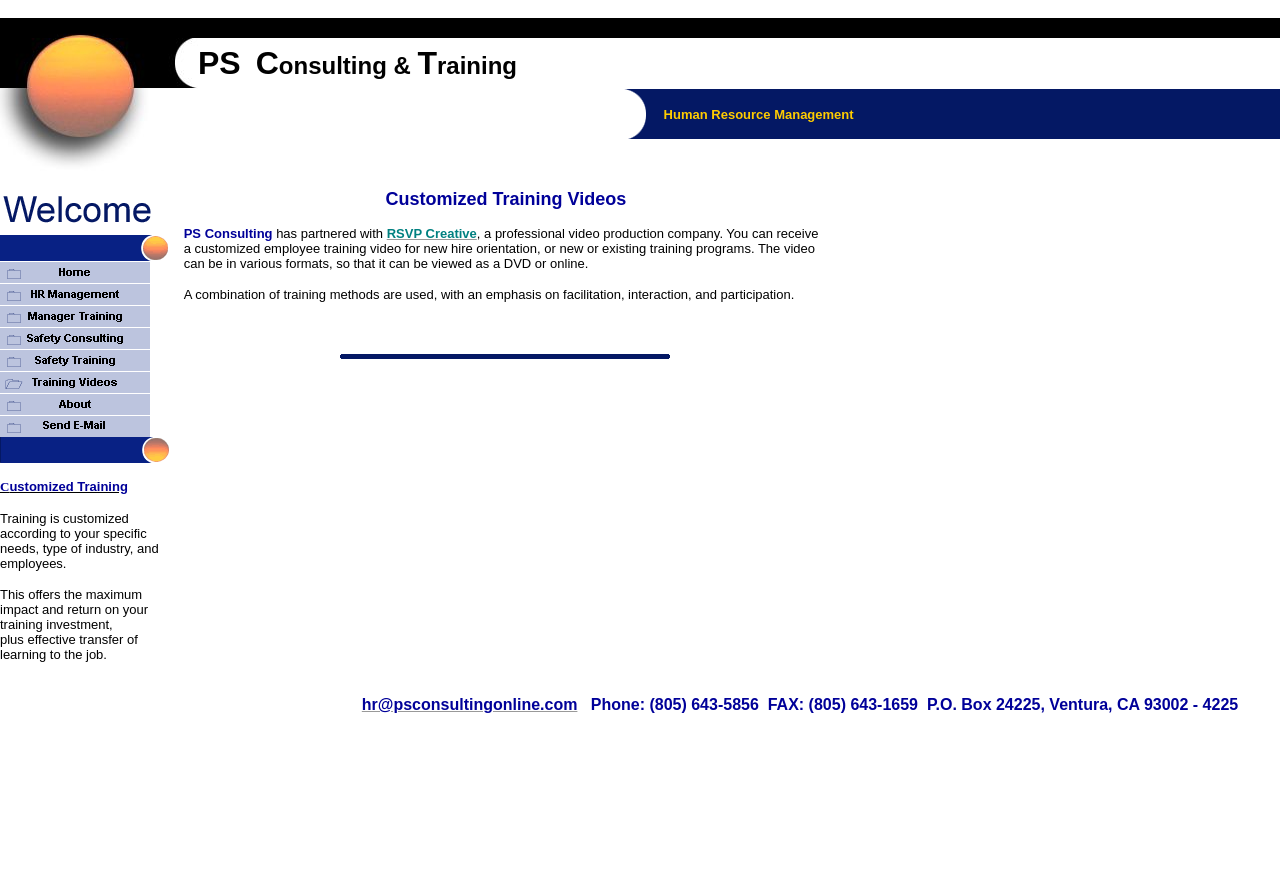Using the webpage screenshot, find the UI element described by parent_node: Customized Training. Provide the bounding box coordinates in the format (top-left x, top-left y, bottom-right x, bottom-right y), ensuring all values are floating point numbers between 0 and 1.

[0.0, 0.306, 0.117, 0.325]